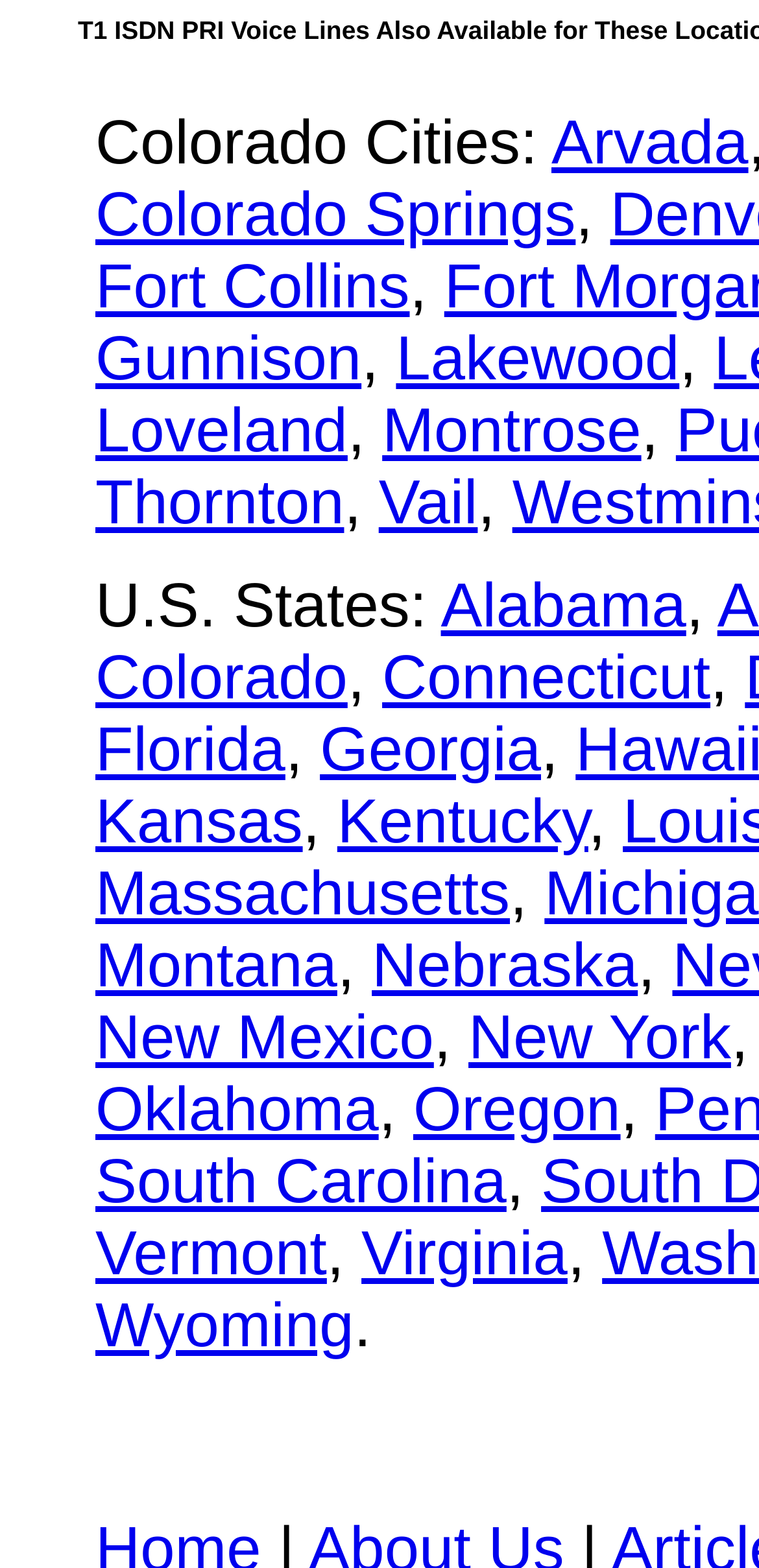How many cities are listed in Colorado?
Provide a detailed and well-explained answer to the question.

I counted the number of link elements with city names in Colorado, which are 'Arvada', 'Colorado Springs', 'Fort Collins', 'Gunnison', and 'Lakewood', totaling 5 cities.